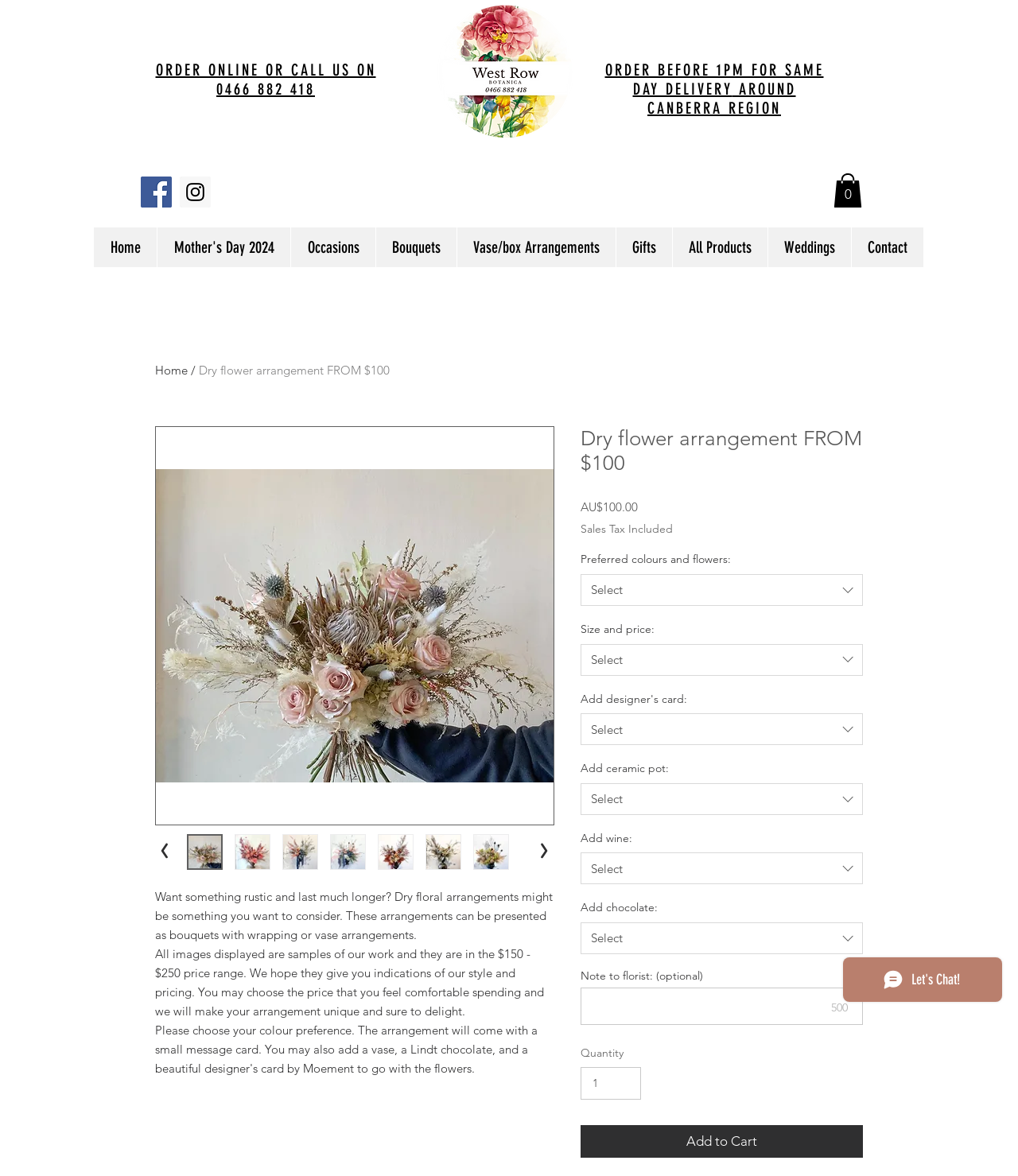Extract the bounding box coordinates for the UI element described by the text: "Dry flower arrangement FROM $100". The coordinates should be in the form of [left, top, right, bottom] with values between 0 and 1.

[0.195, 0.308, 0.383, 0.321]